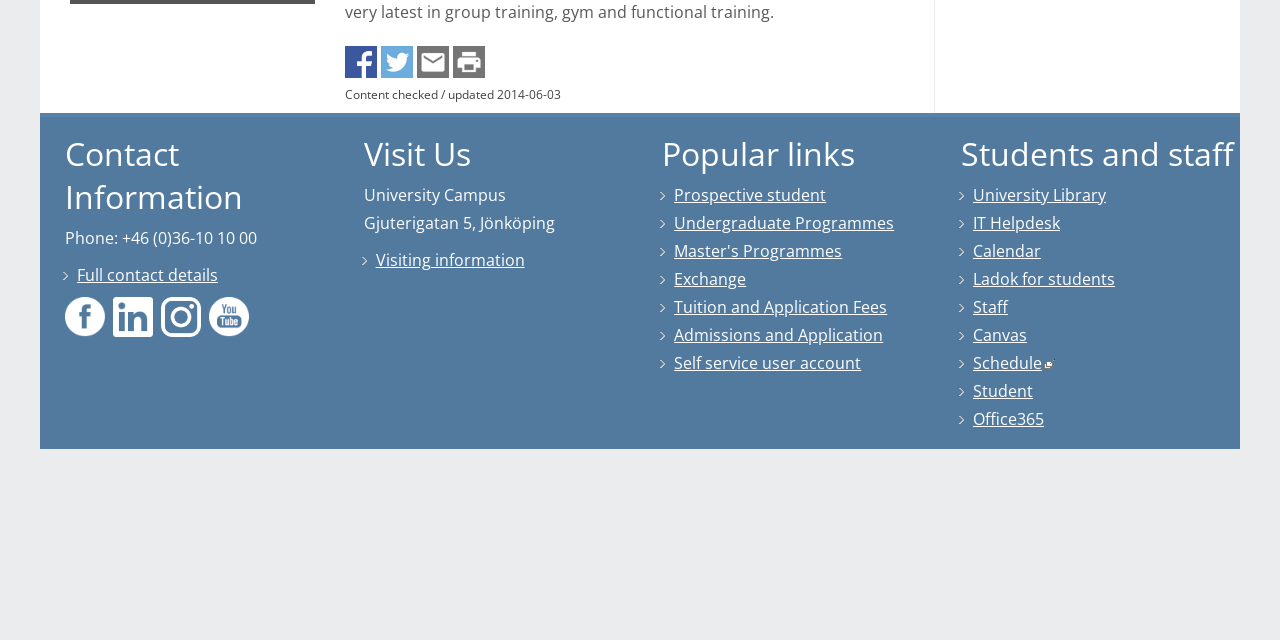Mark the bounding box of the element that matches the following description: "alt="Share this page on Twitter"".

[0.298, 0.095, 0.323, 0.129]